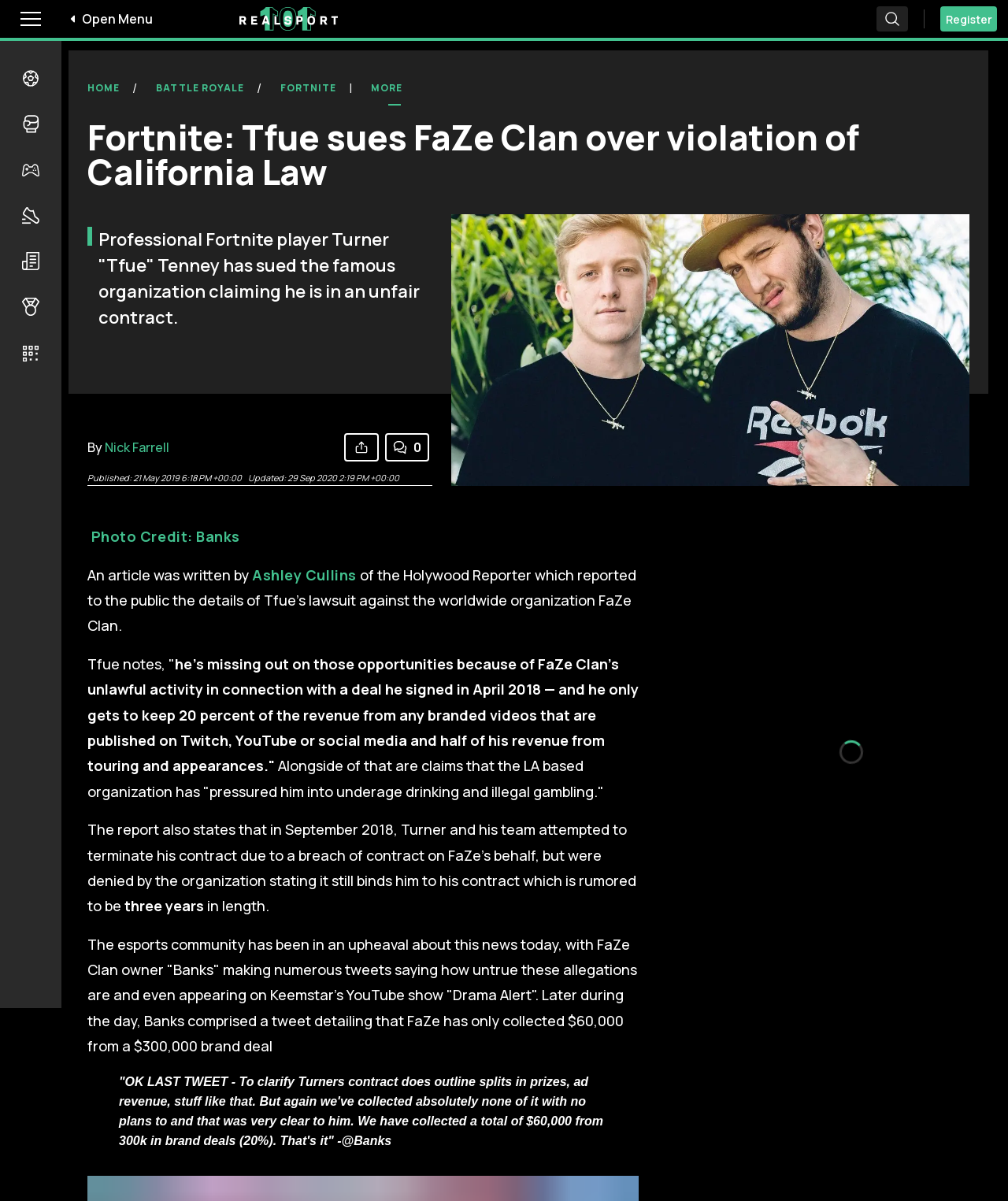Locate the bounding box coordinates of the element that should be clicked to fulfill the instruction: "Read the article by Nick Farrell".

[0.104, 0.365, 0.168, 0.38]